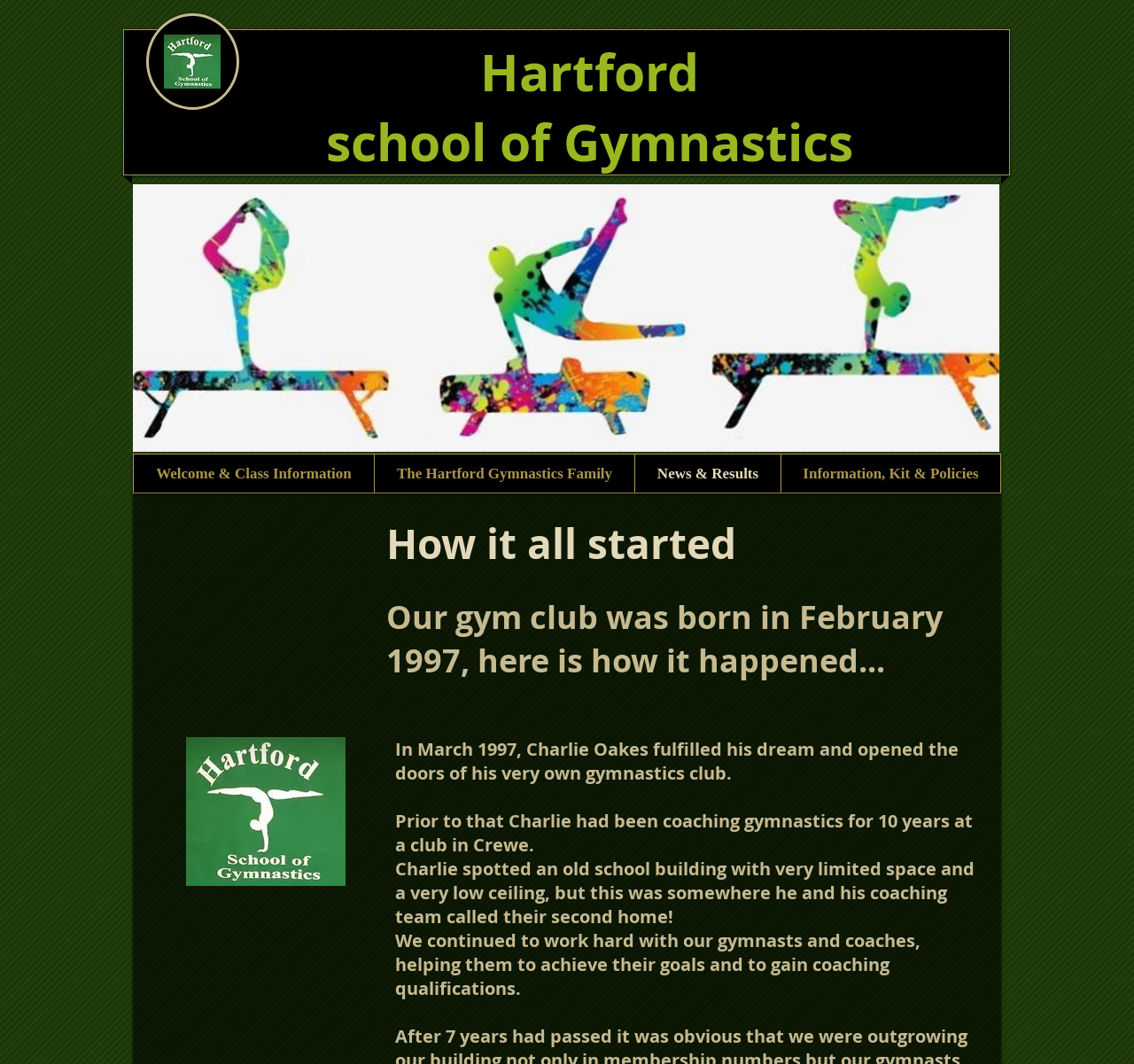Provide a one-word or one-phrase answer to the question:
What is the name of the school?

Hartford School of Gymnastics